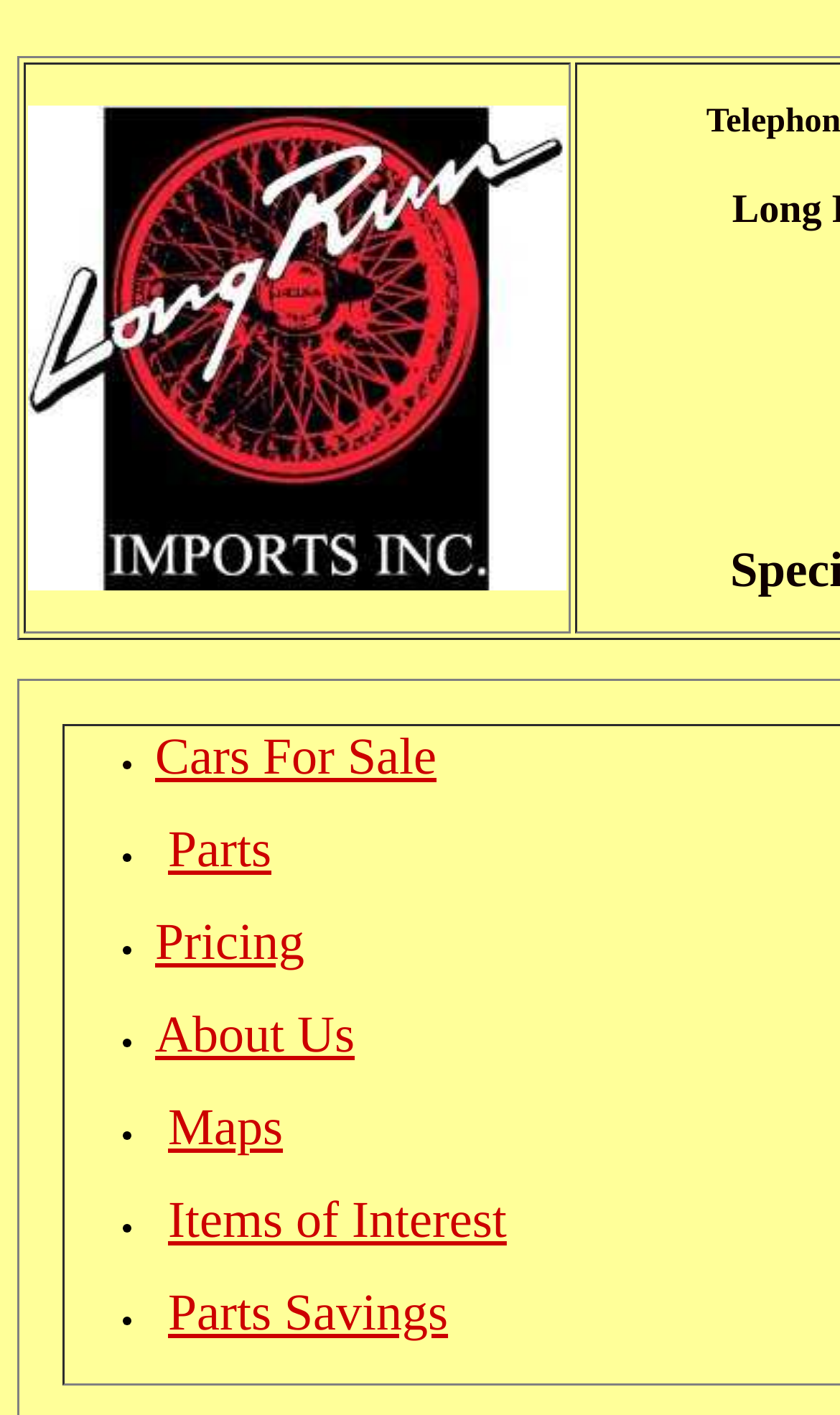What is the purpose of the 'Parts Savings' link?
Respond to the question with a single word or phrase according to the image.

To provide information on discounted car parts